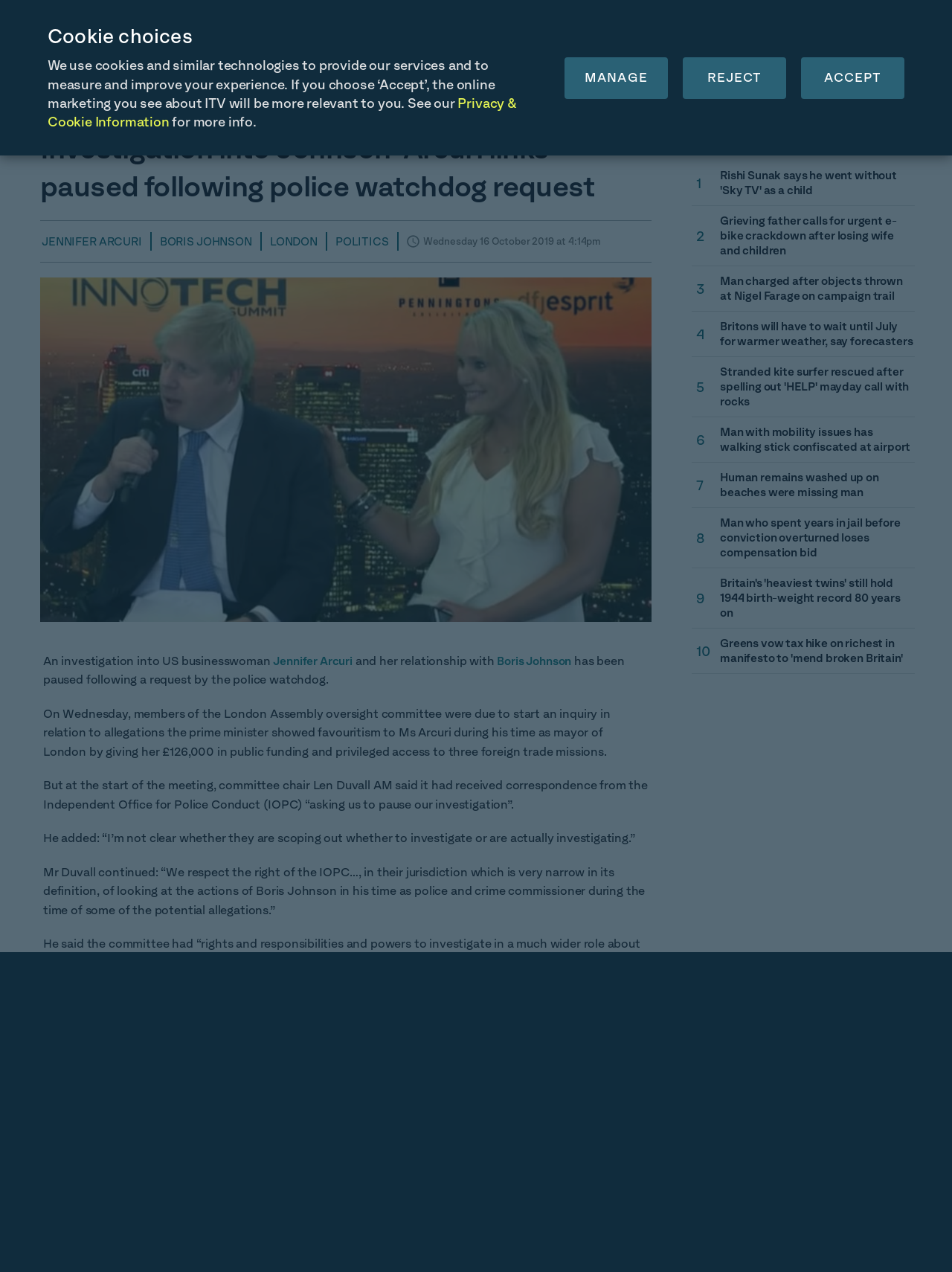What is the category of the news article?
Give a detailed and exhaustive answer to the question.

I determined the category of the news article by reading the content of the article, which mentions Boris Johnson and the London Assembly oversight committee, indicating that the article is related to politics.